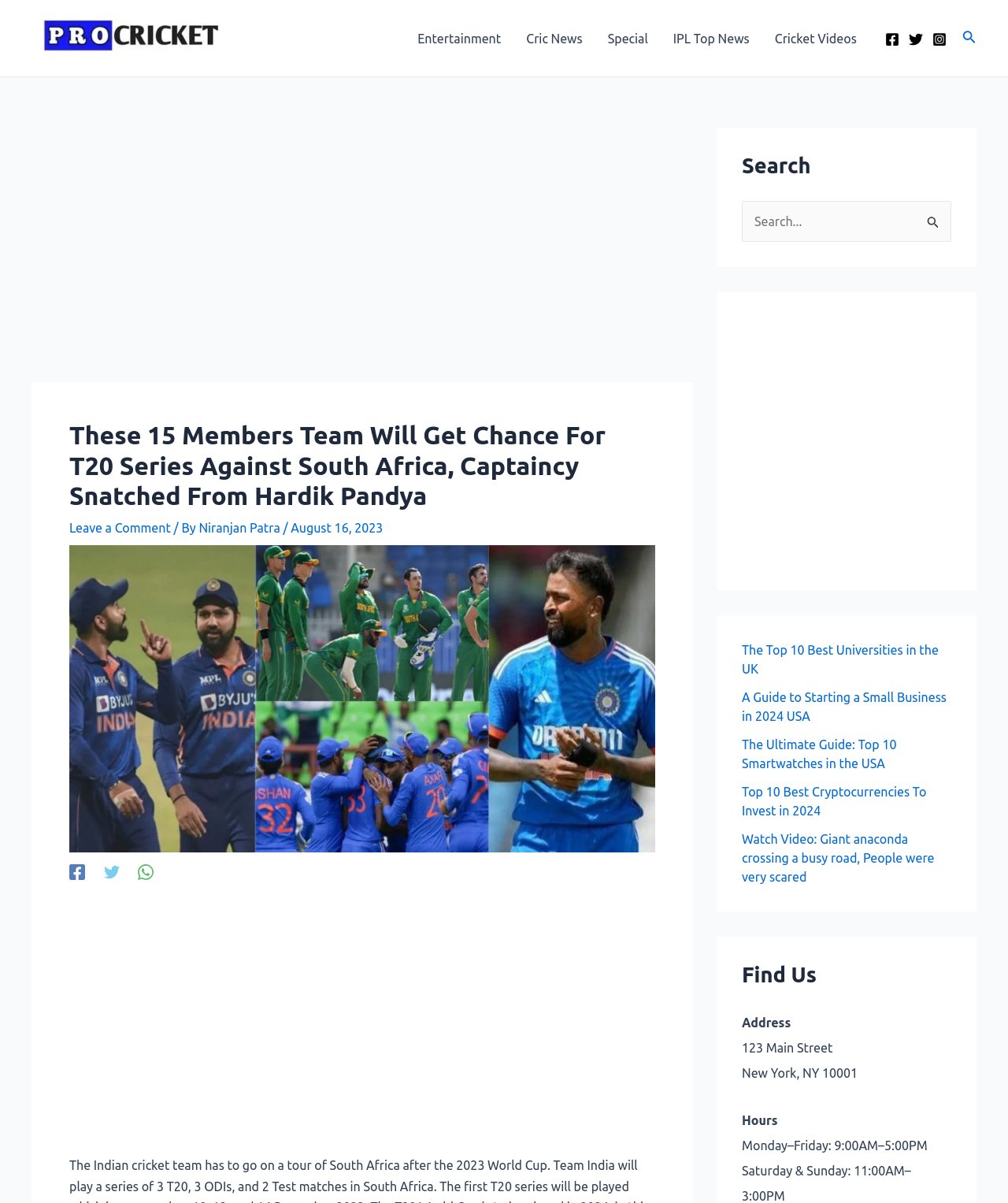Locate the bounding box coordinates of the clickable area to execute the instruction: "Click on the 'Entertainment' link". Provide the coordinates as four float numbers between 0 and 1, represented as [left, top, right, bottom].

[0.402, 0.006, 0.51, 0.058]